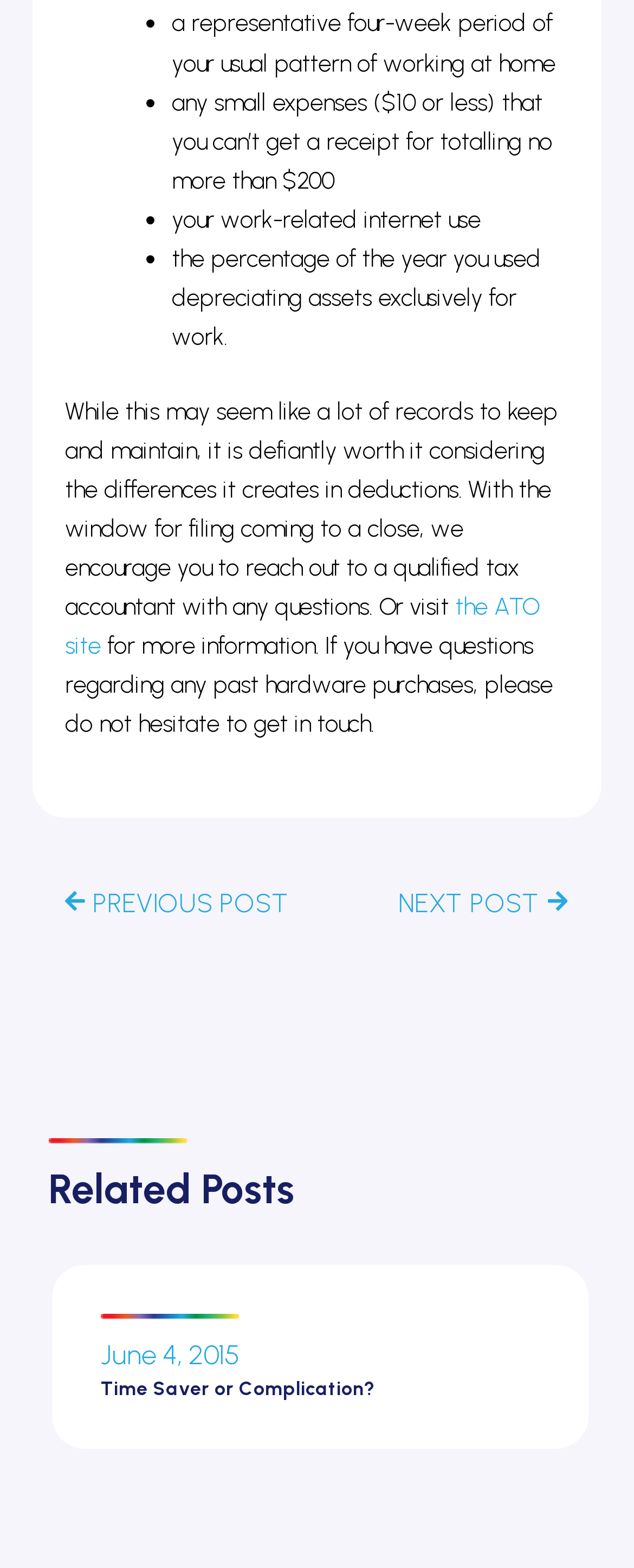Provide a brief response to the question below using a single word or phrase: 
What are the records to keep for tax deductions?

Work pattern, small expenses, internet use, depreciating assets